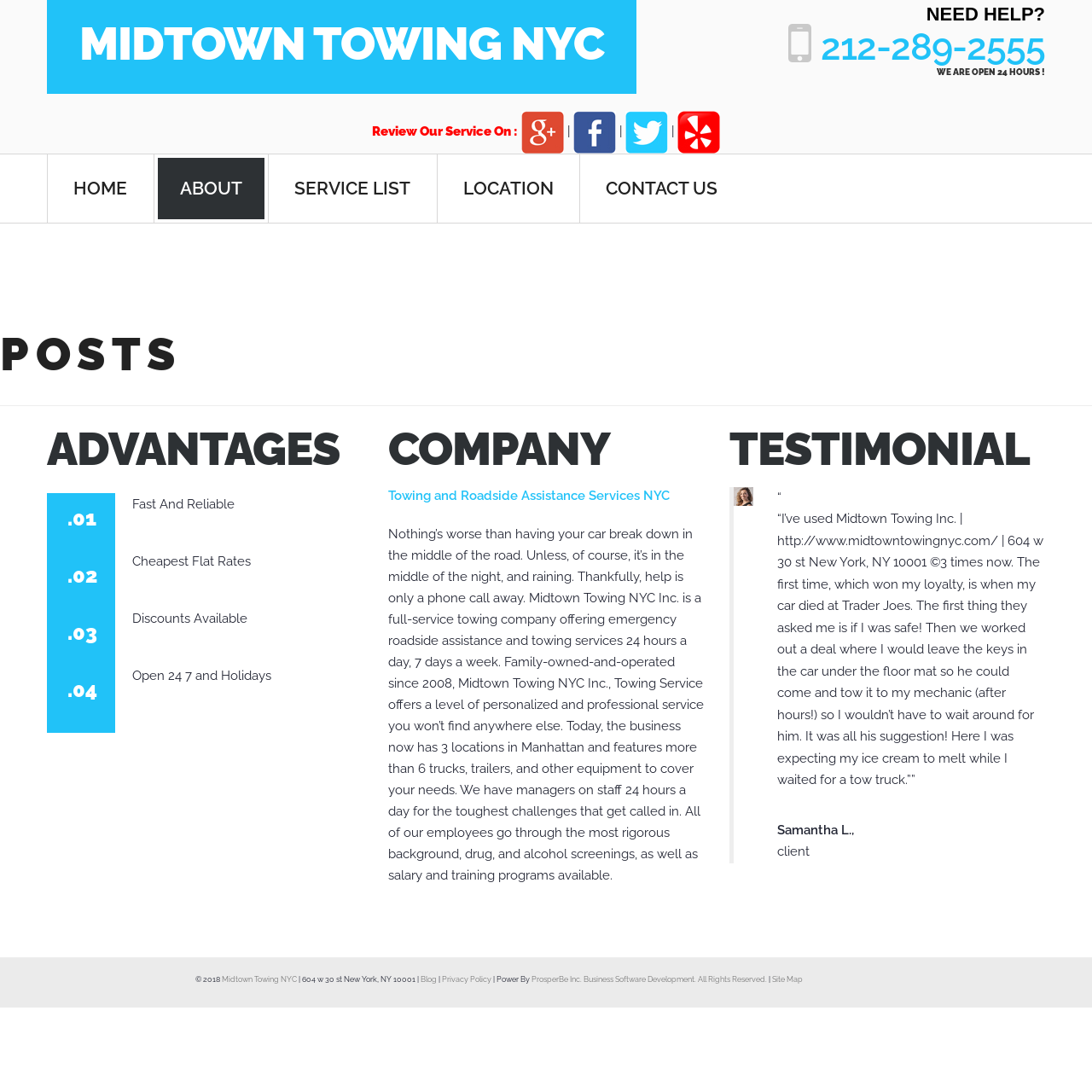Determine the bounding box coordinates of the clickable element to complete this instruction: "Call the phone number". Provide the coordinates in the format of four float numbers between 0 and 1, [left, top, right, bottom].

[0.722, 0.026, 0.957, 0.061]